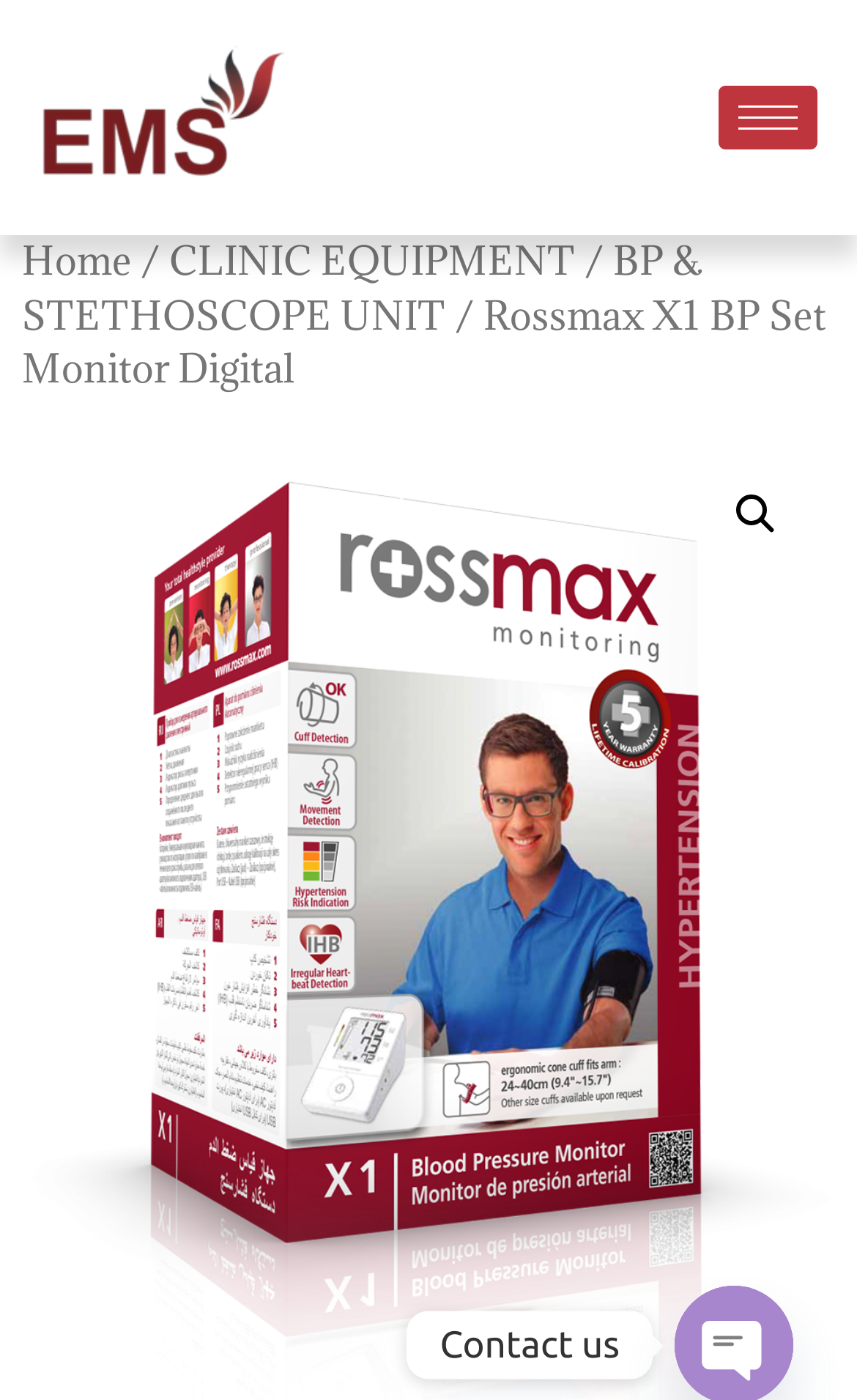What is the purpose of the button on the top right corner?
Look at the image and answer the question with a single word or phrase.

Menu